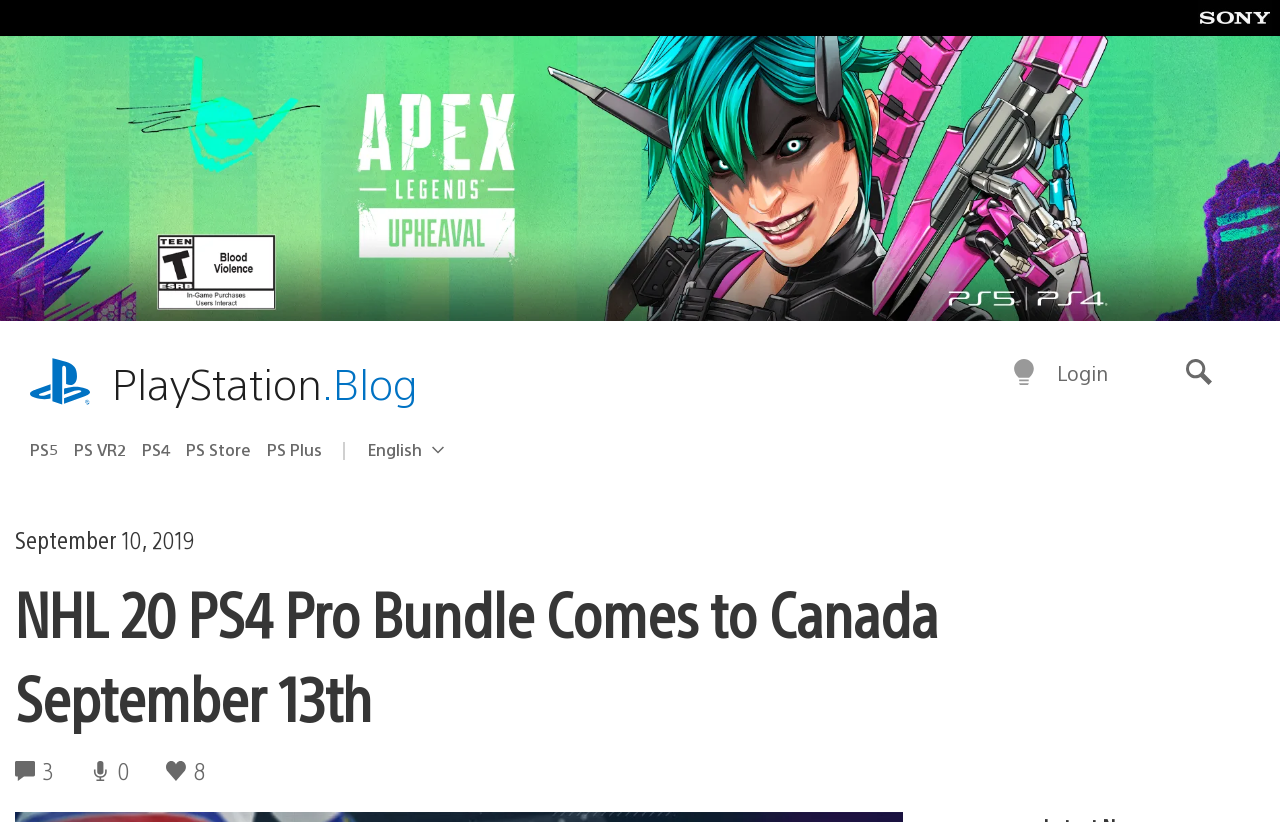Can you find the bounding box coordinates for the element that needs to be clicked to execute this instruction: "Visit PlayStation.Blog"? The coordinates should be given as four float numbers between 0 and 1, i.e., [left, top, right, bottom].

[0.088, 0.431, 0.327, 0.502]